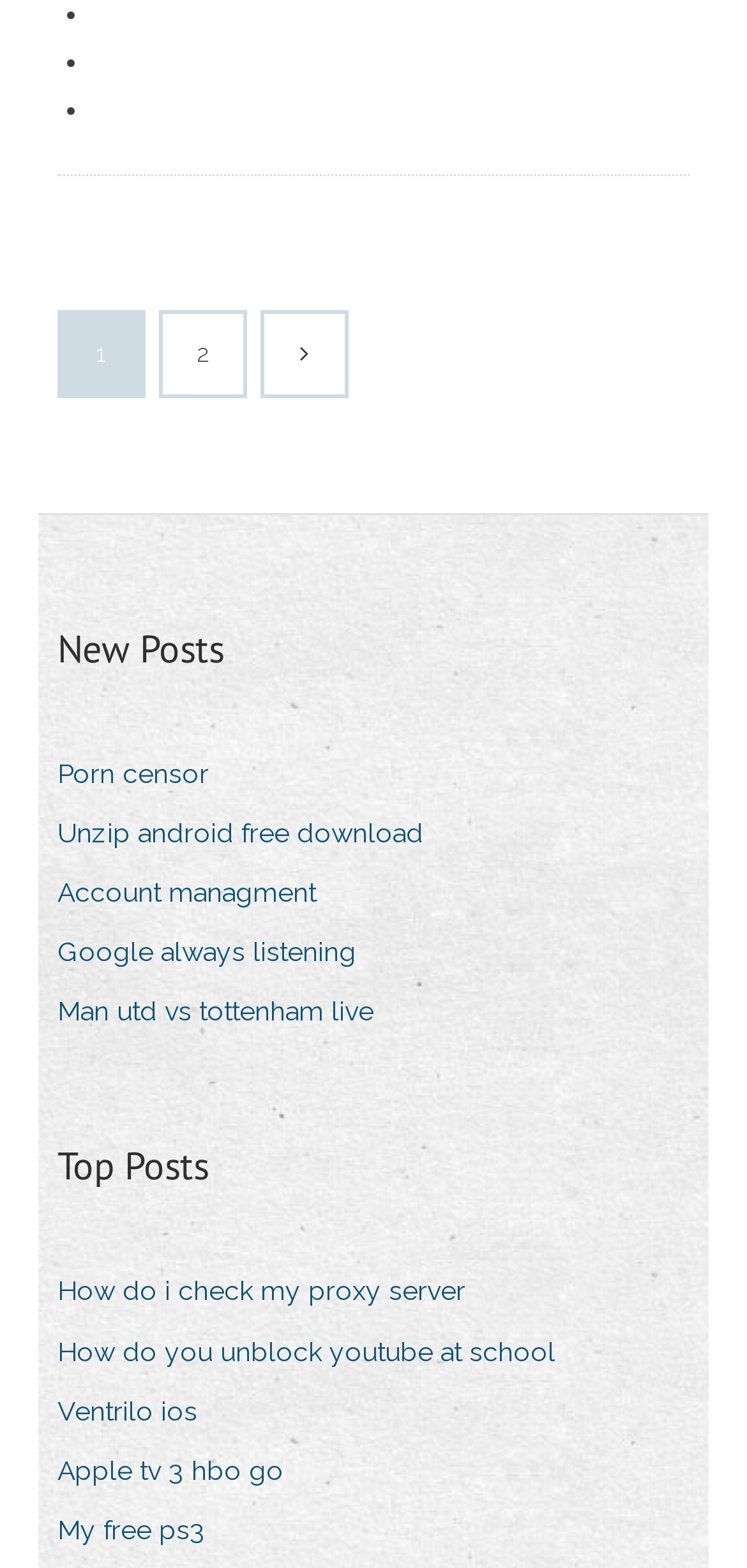Find the bounding box coordinates for the HTML element specified by: "Apple tv 3 hbo go".

[0.077, 0.922, 0.418, 0.955]